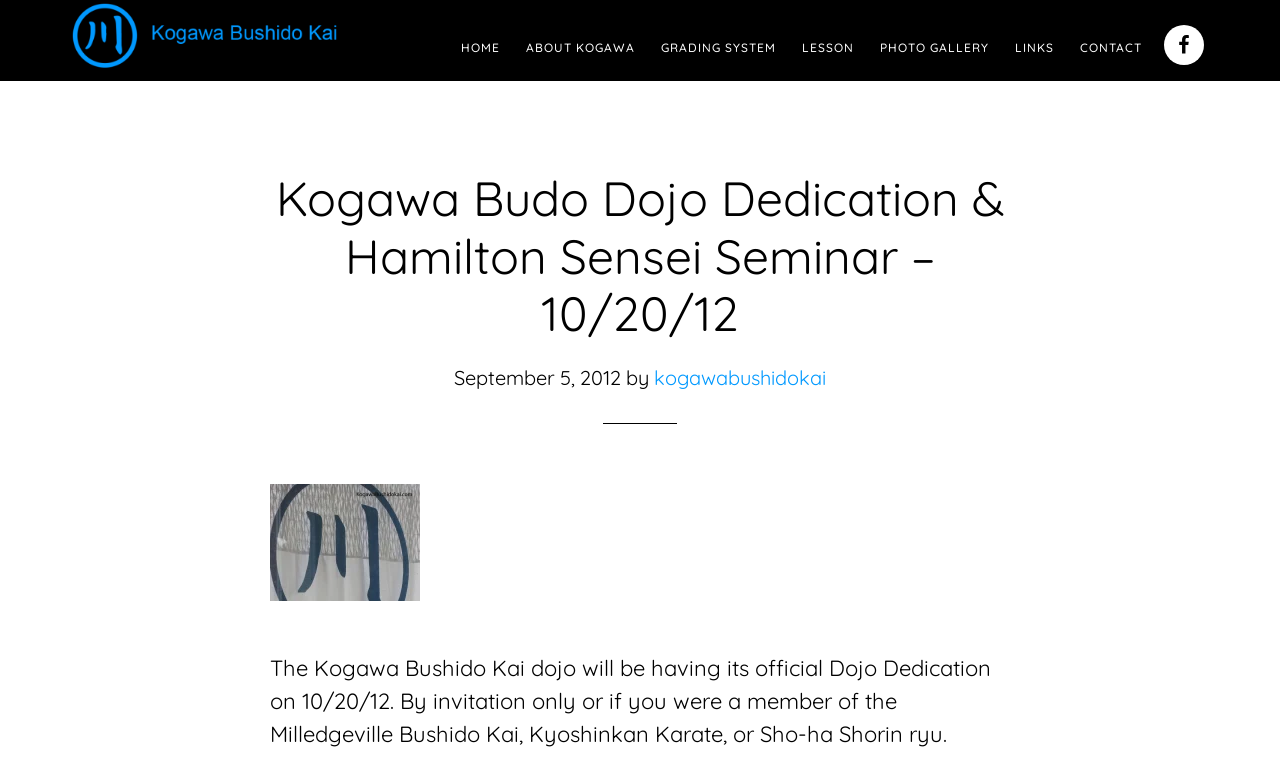Identify the bounding box coordinates of the clickable section necessary to follow the following instruction: "read about dojo dedication". The coordinates should be presented as four float numbers from 0 to 1, i.e., [left, top, right, bottom].

[0.211, 0.225, 0.789, 0.453]